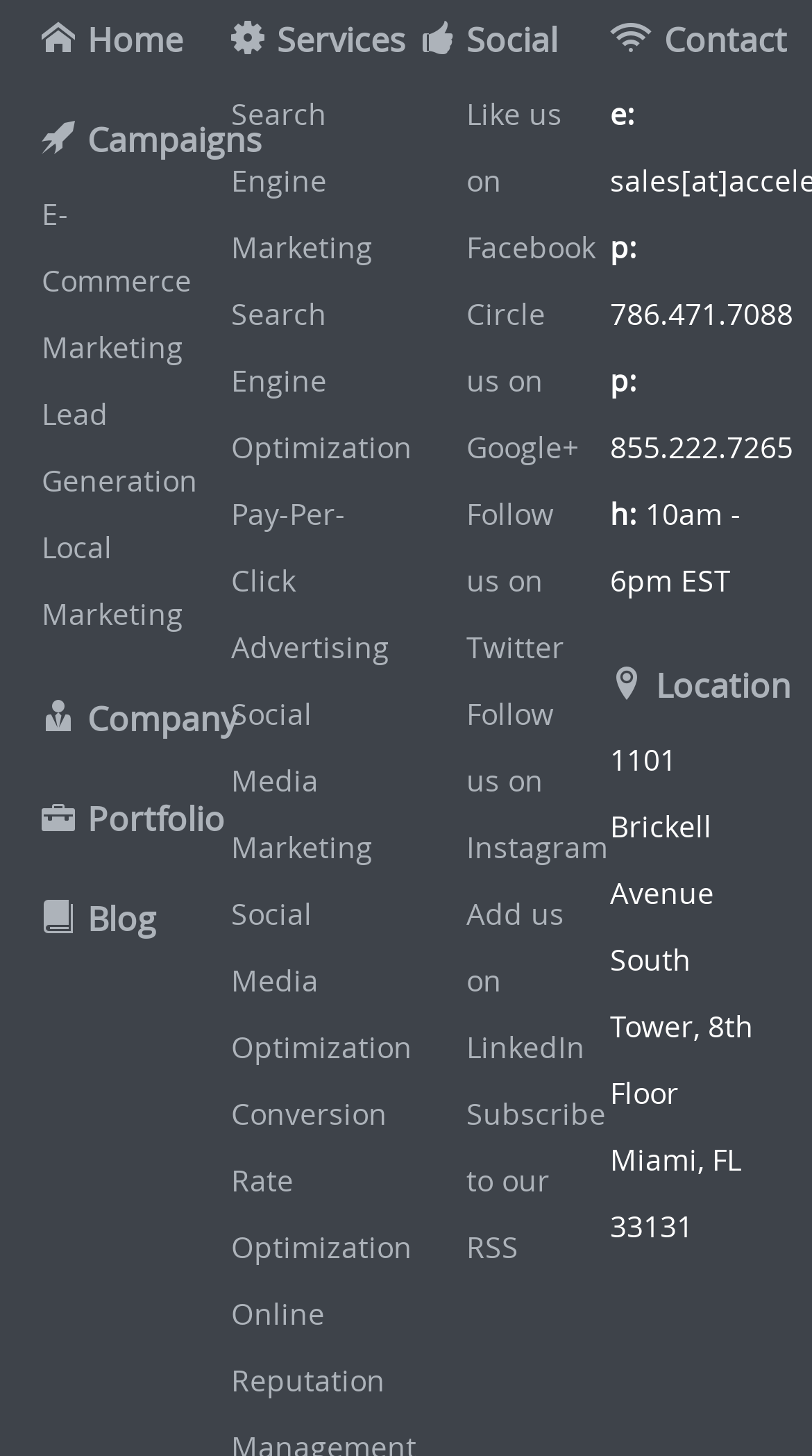Could you specify the bounding box coordinates for the clickable section to complete the following instruction: "Click on Home"?

[0.051, 0.006, 0.249, 0.047]